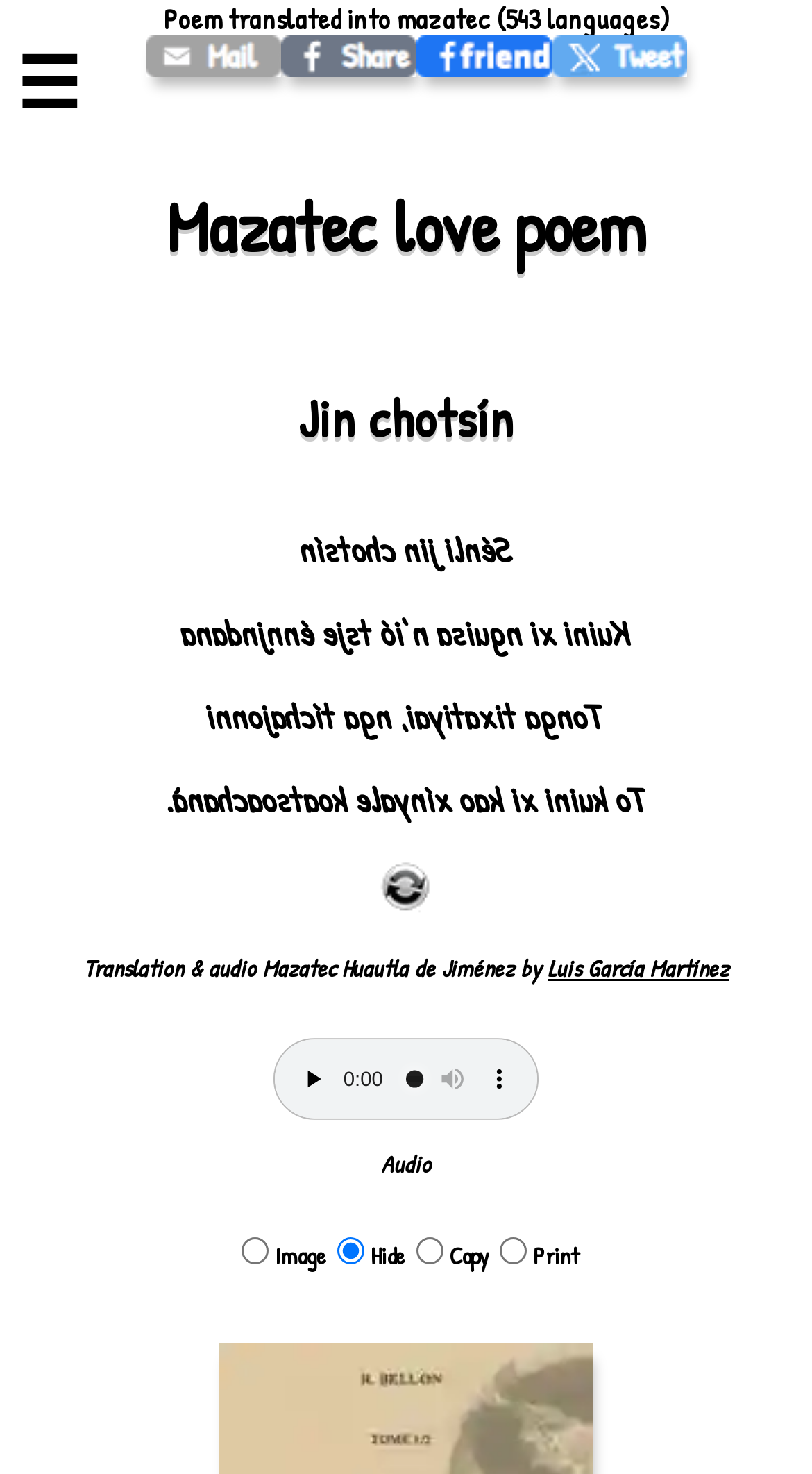Using the element description title="mazatec", predict the bounding box coordinates for the UI element. Provide the coordinates in (top-left x, top-left y, bottom-right x, bottom-right y) format with values ranging from 0 to 1.

[0.679, 0.024, 0.846, 0.052]